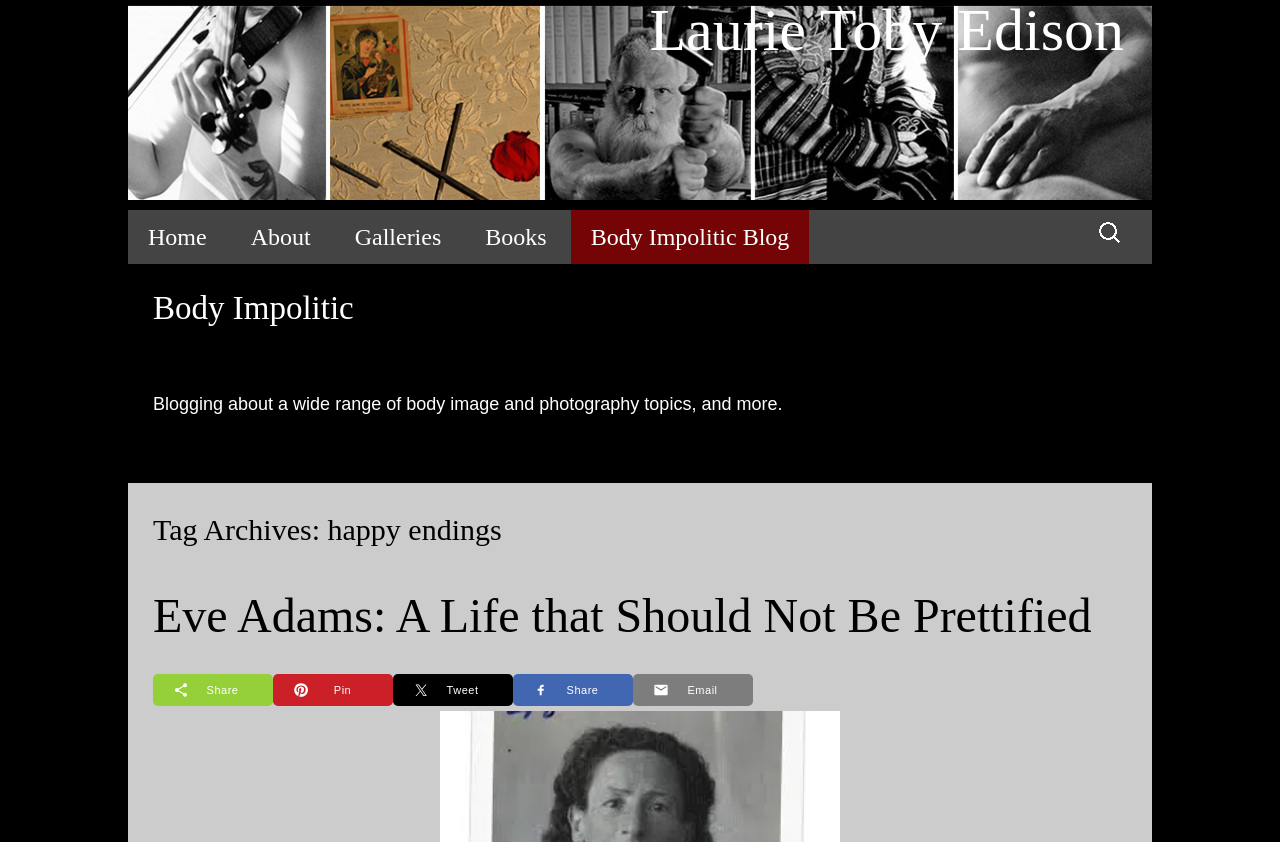Specify the bounding box coordinates of the area to click in order to execute this command: 'Go to the 'About Us' page'. The coordinates should consist of four float numbers ranging from 0 to 1, and should be formatted as [left, top, right, bottom].

None